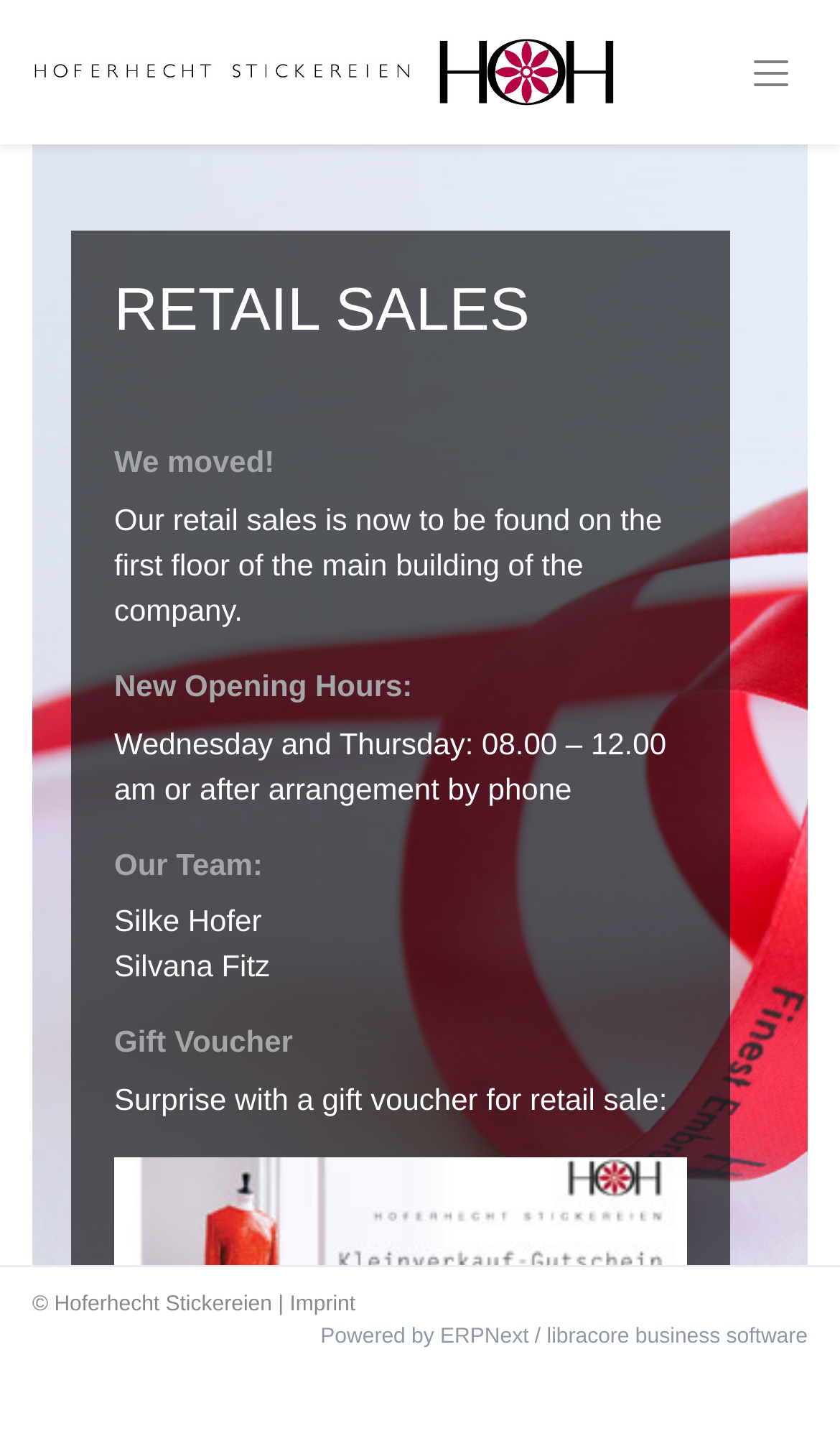What is the purpose of the gift voucher?
Look at the screenshot and respond with one word or a short phrase.

For retail sale